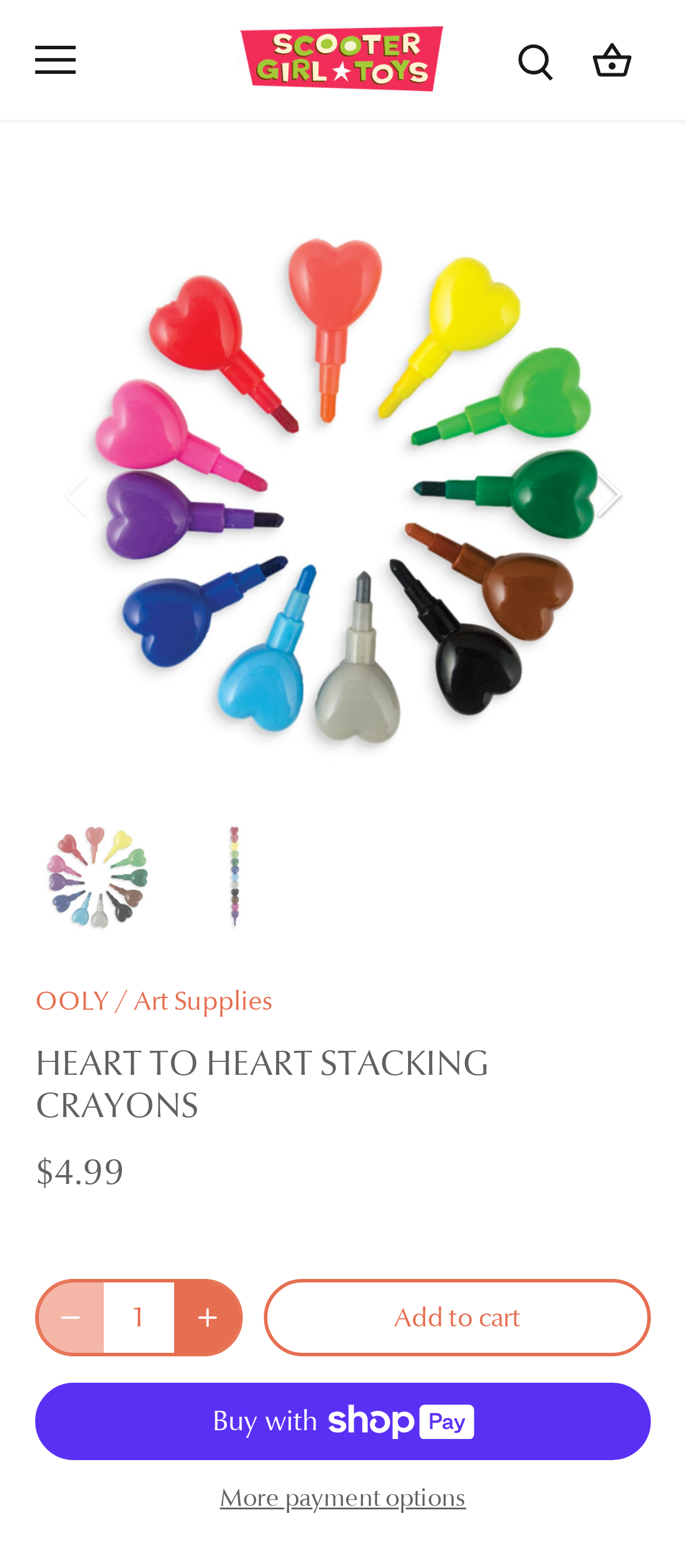How many social media links are available in the dialog box?
Answer the question in a detailed and comprehensive manner.

I found the number of social media links by looking at the link elements labeled 'Facebook' and 'Instagram' located in the dialog box.